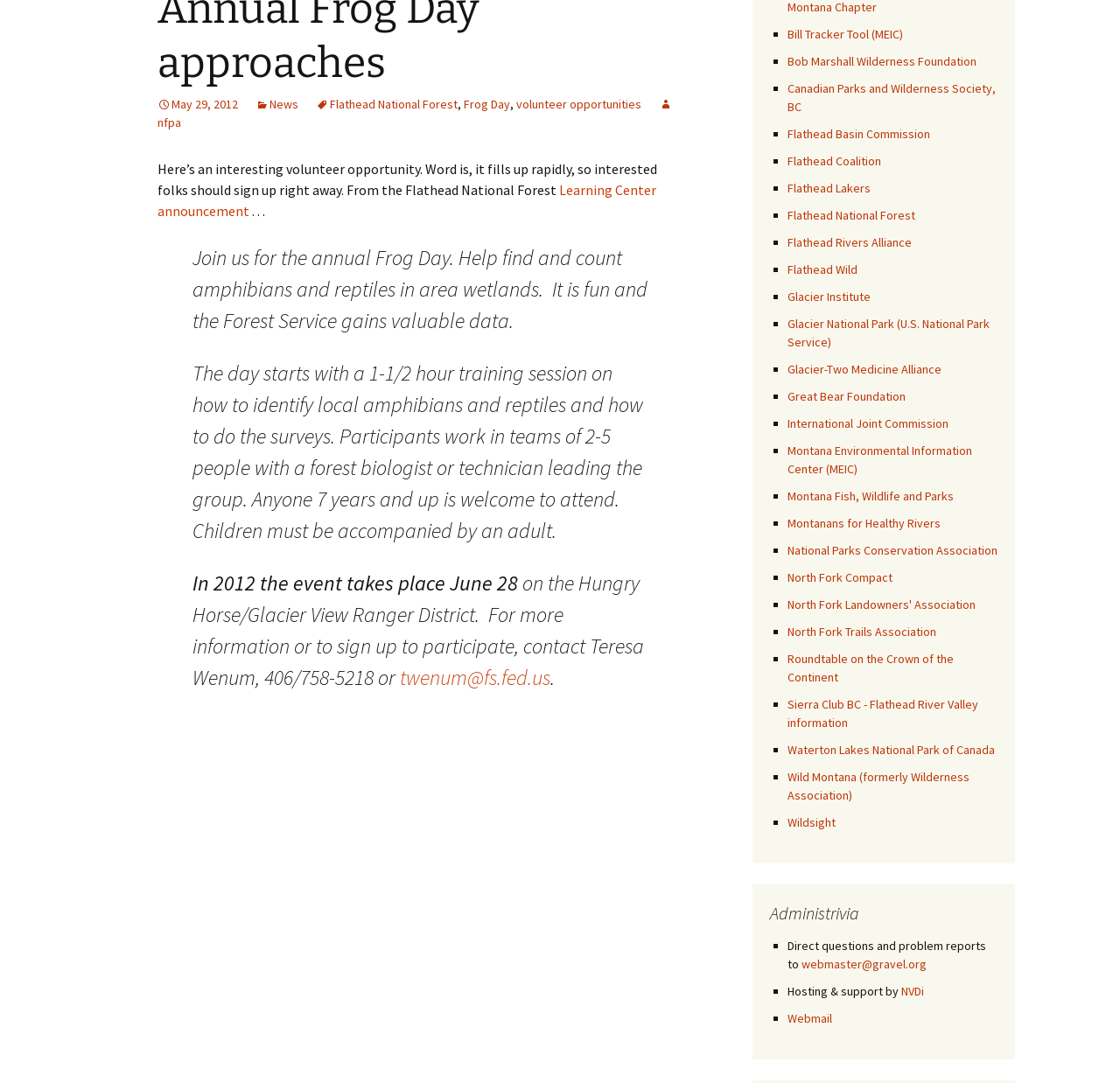Please answer the following question using a single word or phrase: 
What is the contact information for Teresa Wenum?

406/758-5218 or twenum@fs.fed.us